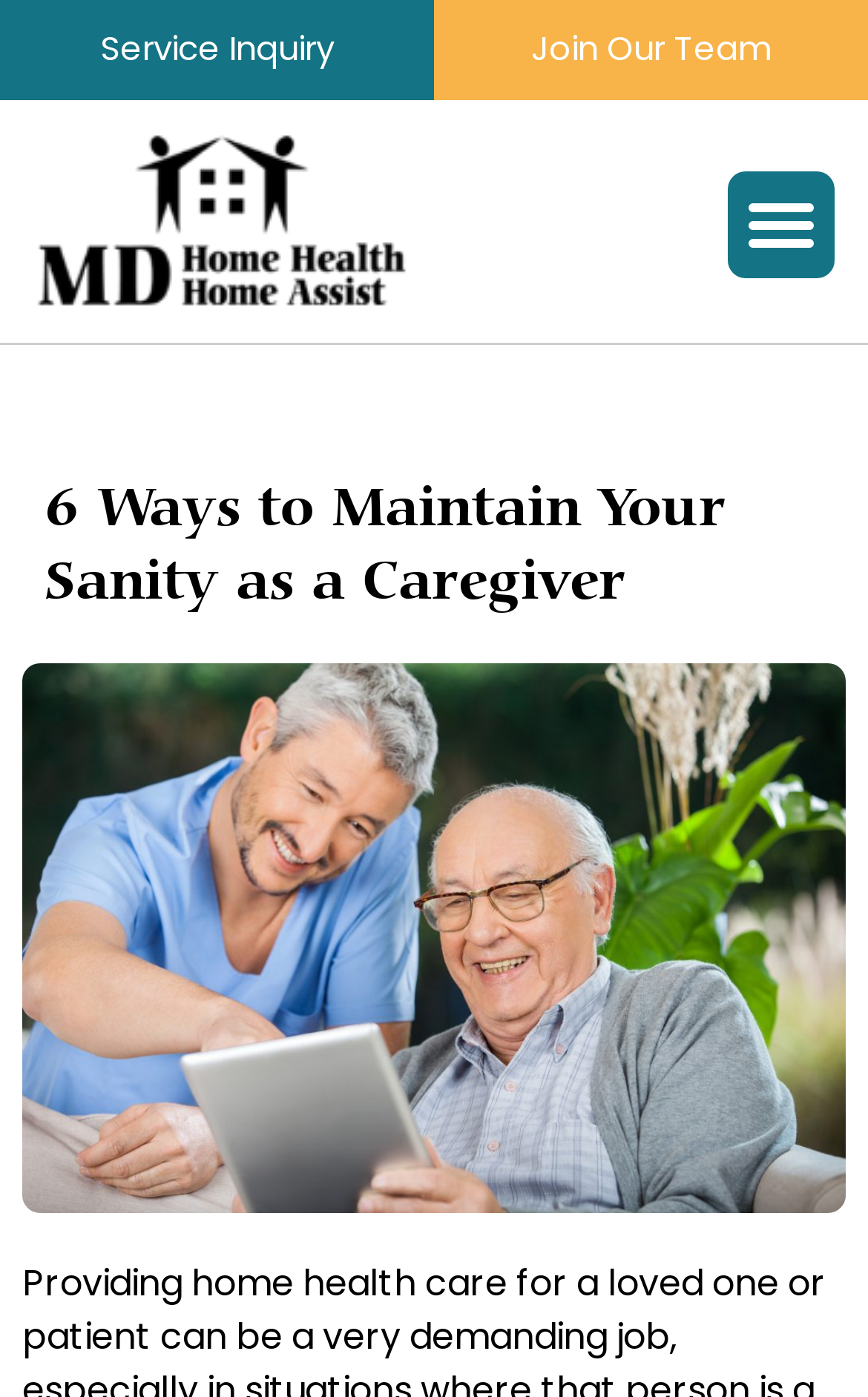Answer briefly with one word or phrase:
How many links are in the top navigation bar?

2